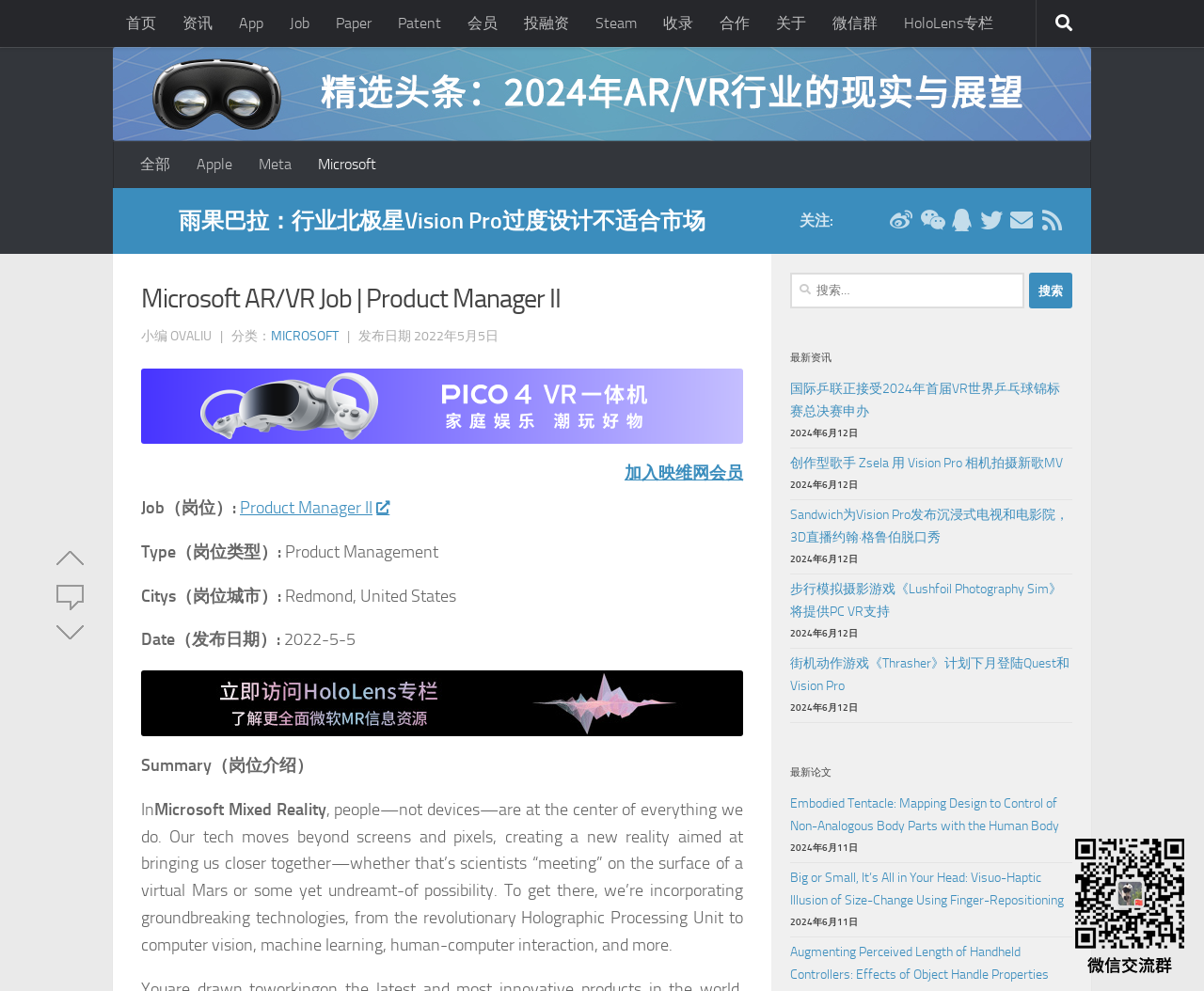Please specify the bounding box coordinates of the area that should be clicked to accomplish the following instruction: "Search for something". The coordinates should consist of four float numbers between 0 and 1, i.e., [left, top, right, bottom].

[0.656, 0.275, 0.891, 0.311]